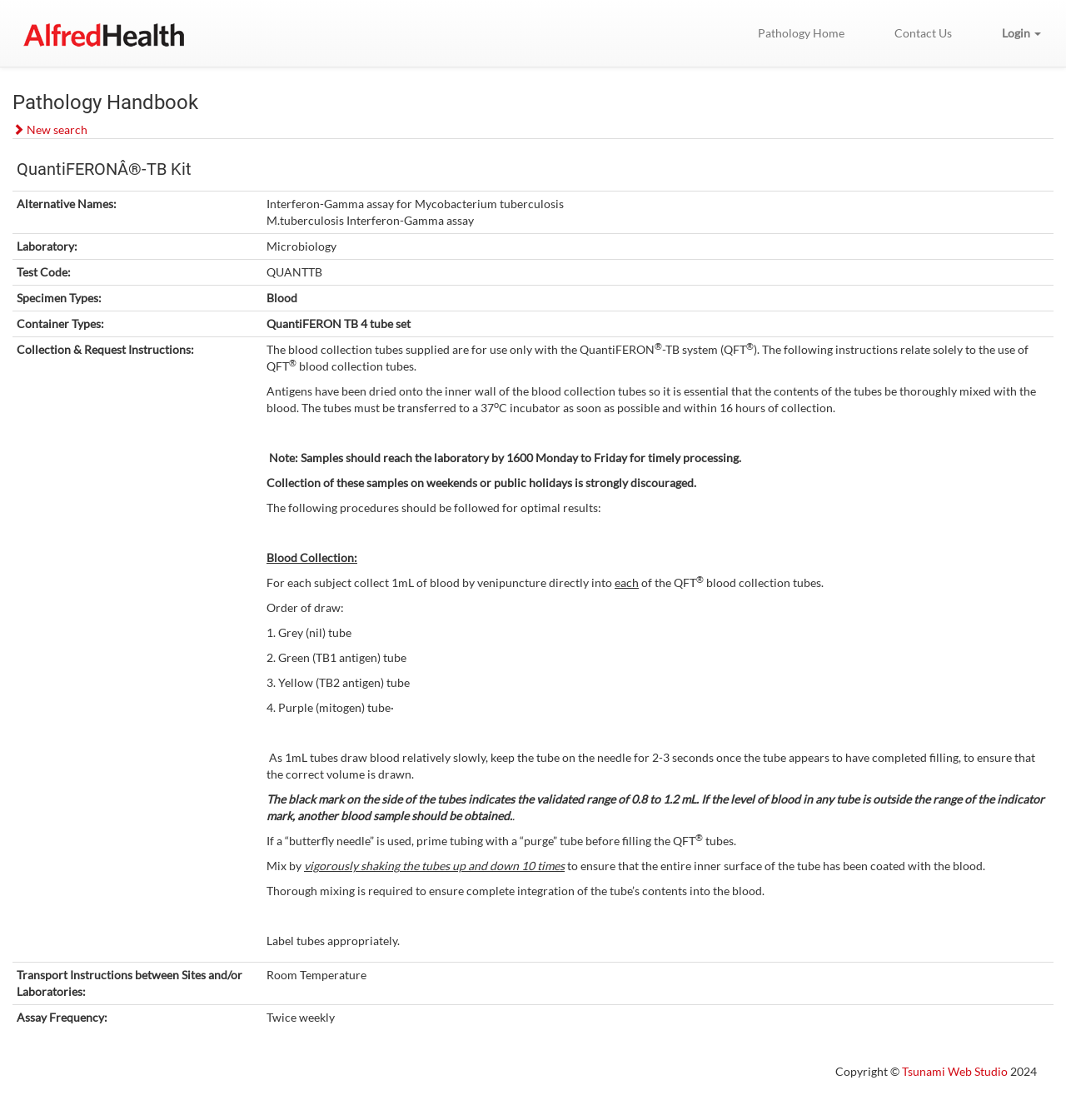Provide an in-depth description of the elements and layout of the webpage.

The webpage is titled "Alfred Health : Pathology Service : Pathology Handbook" and has a navigation menu at the top with four links: "Pathology Home", "Contact Us", "Login", and a search icon with the text "New search". 

Below the navigation menu, there is a heading "Pathology Handbook" followed by a table with multiple rows. Each row has a row header and a grid cell. The row headers include "Alternative Names:", "Laboratory:", "Test Code:", "Specimen Types:", "Container Types:", "Collection & Request Instructions:", "Transport Instructions between Sites and/or Laboratories:", and "Assay Frequency:". The corresponding grid cells contain relevant information, such as "Interferon-Gamma assay for Mycobacterium tuberculosis M.tuberculosis Interferon-Gamma assay" under "Alternative Names:", "Microbiology" under "Laboratory:", and so on.

The "Collection & Request Instructions:" section is particularly detailed, providing step-by-step instructions for blood collection, including the order of draw, the importance of thorough mixing, and labeling tubes appropriately. 

At the bottom of the page, there is a copyright notice with the text "Copyright © 2024" and a link to "Tsunami Web Studio".